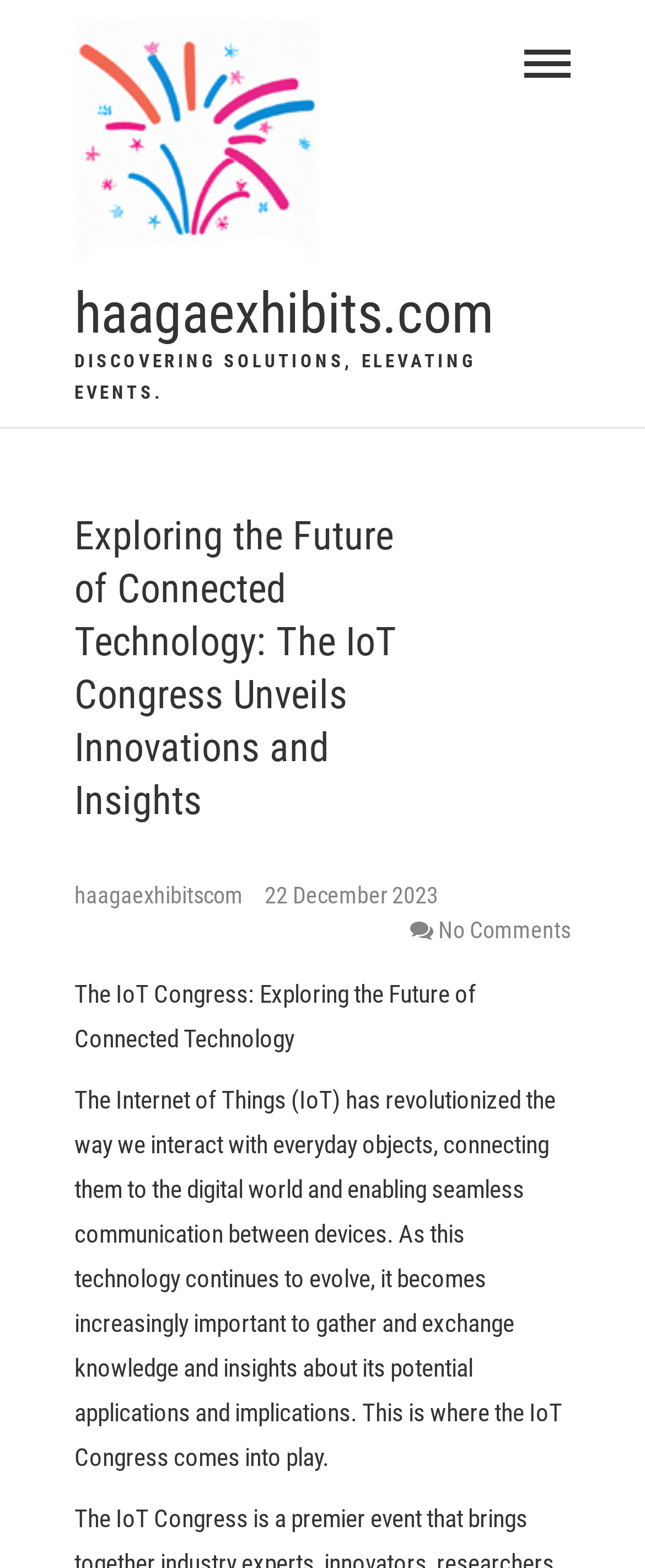What is the theme of the webpage?
Please analyze the image and answer the question with as much detail as possible.

I found the theme of the webpage by reading the static text elements that describe the IoT Congress and its purpose, which suggests that the webpage is about the Internet of Things (IoT) technology.